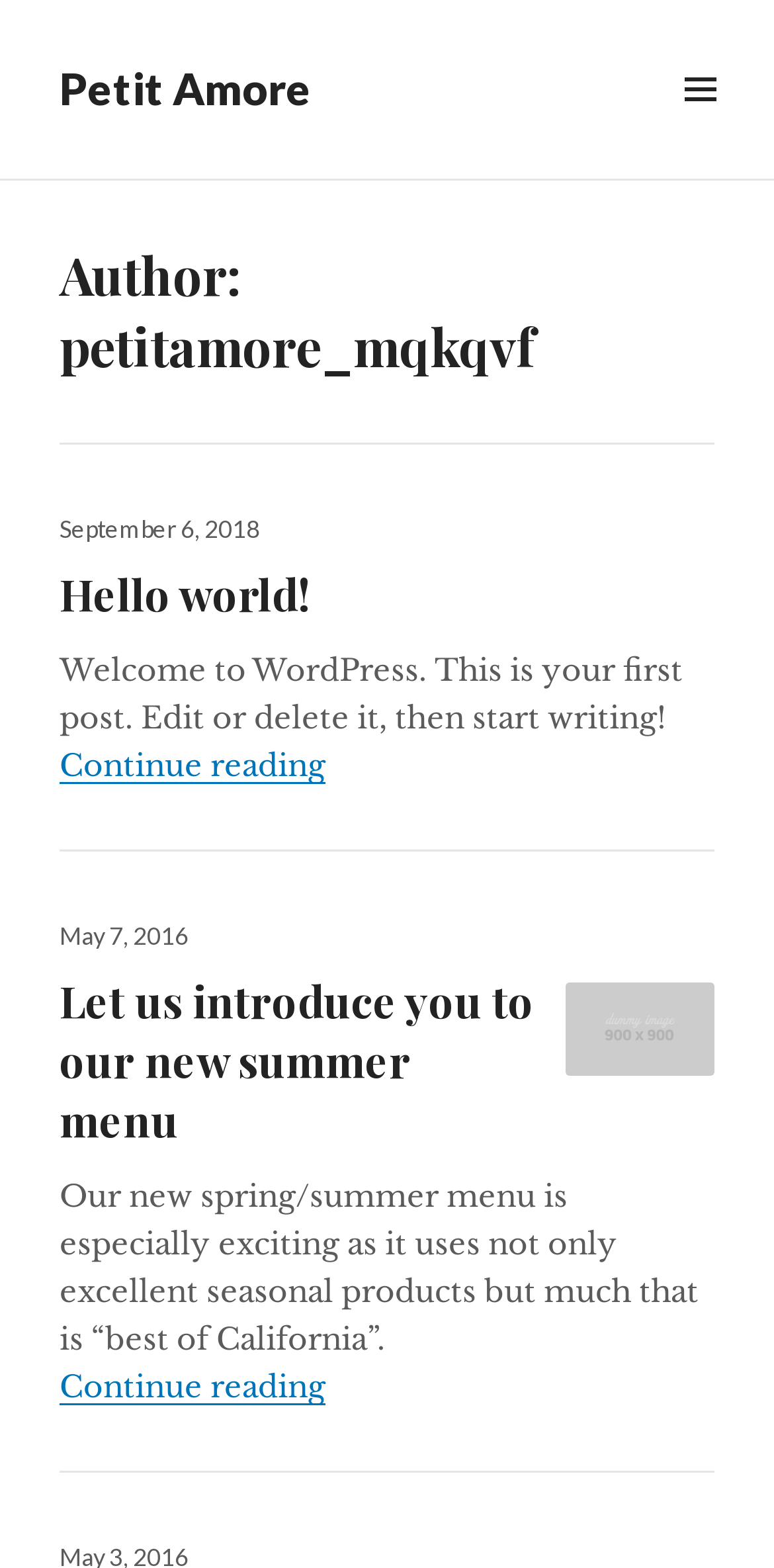Please determine the bounding box coordinates of the element to click in order to execute the following instruction: "Read the 'Hello world!' article". The coordinates should be four float numbers between 0 and 1, specified as [left, top, right, bottom].

[0.077, 0.359, 0.923, 0.397]